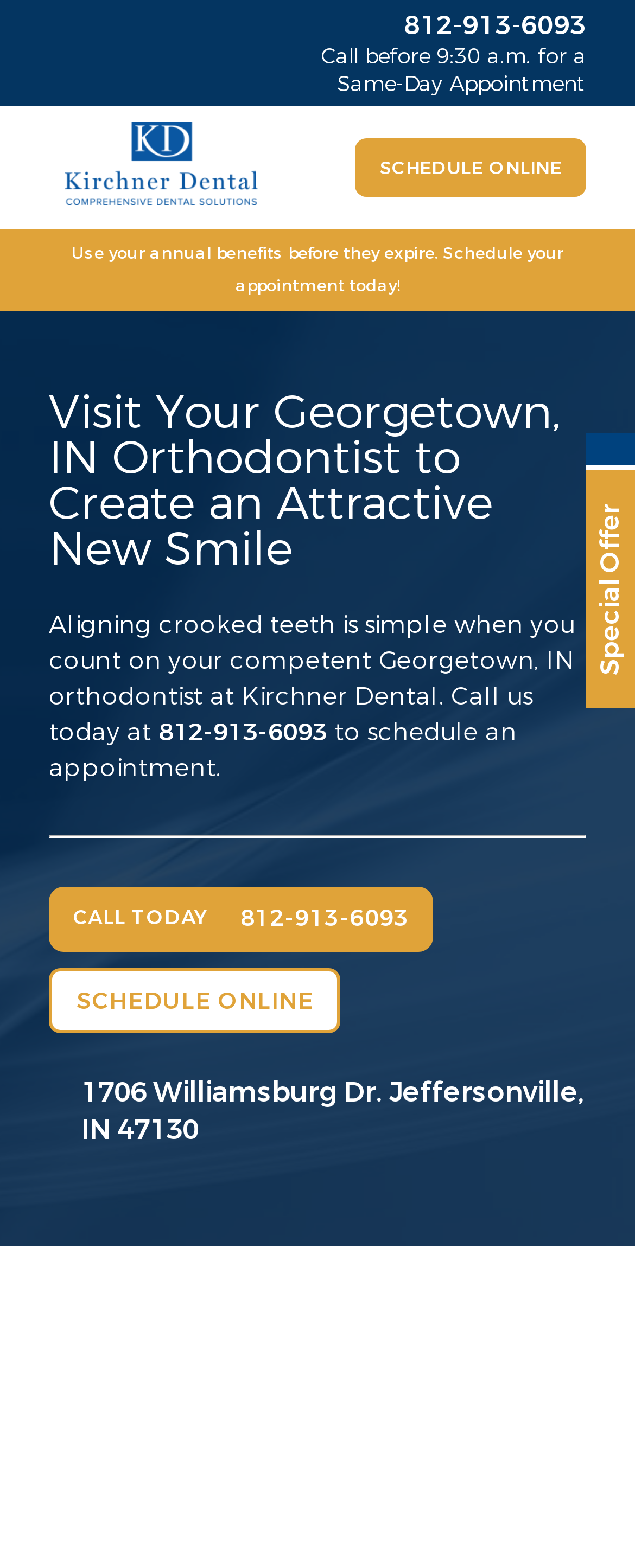Reply to the question below using a single word or brief phrase:
What is the phone number to schedule an appointment?

812-913-6093